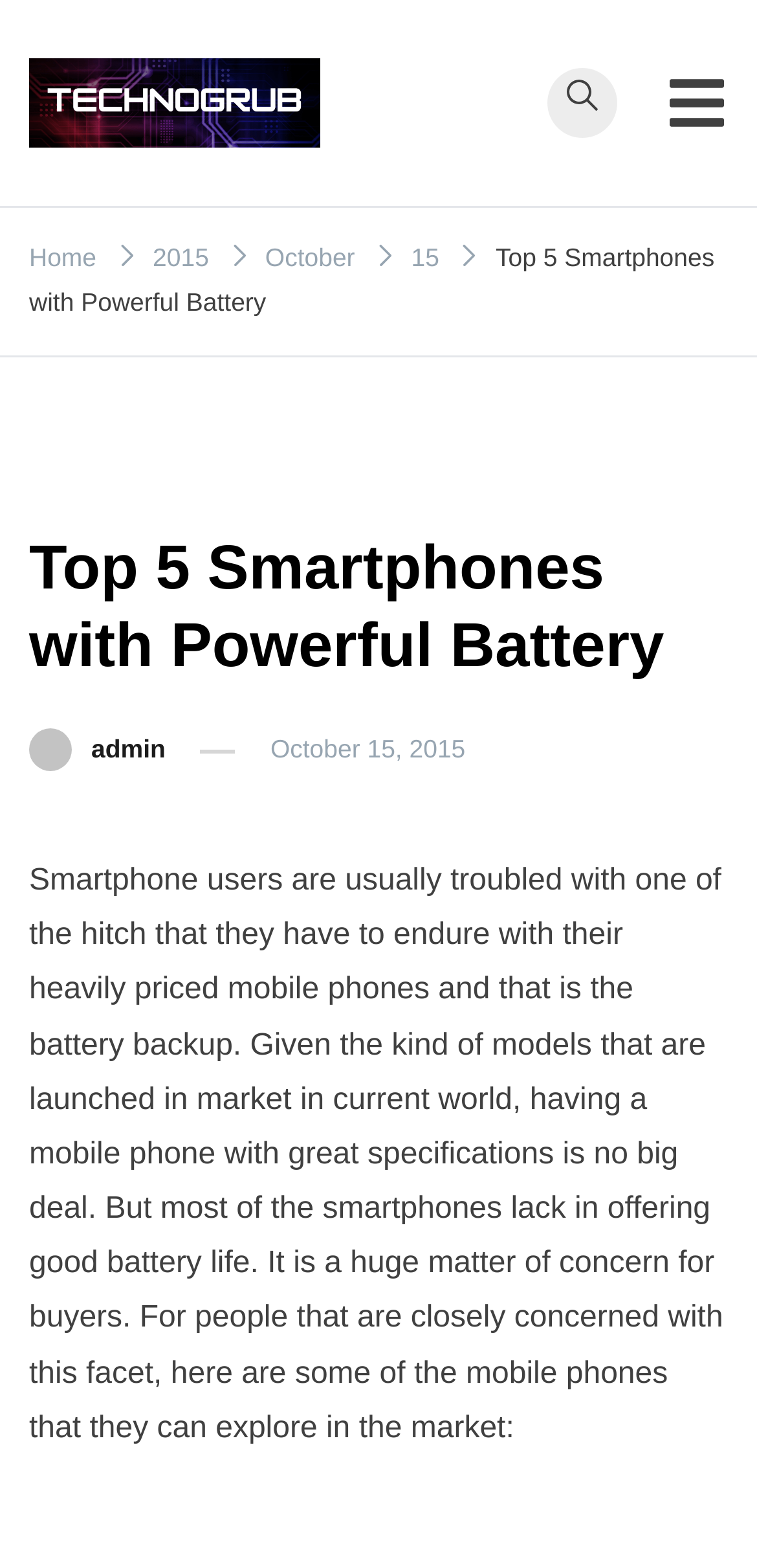Determine the bounding box coordinates of the section to be clicked to follow the instruction: "Zoom in". The coordinates should be given as four float numbers between 0 and 1, formatted as [left, top, right, bottom].

None